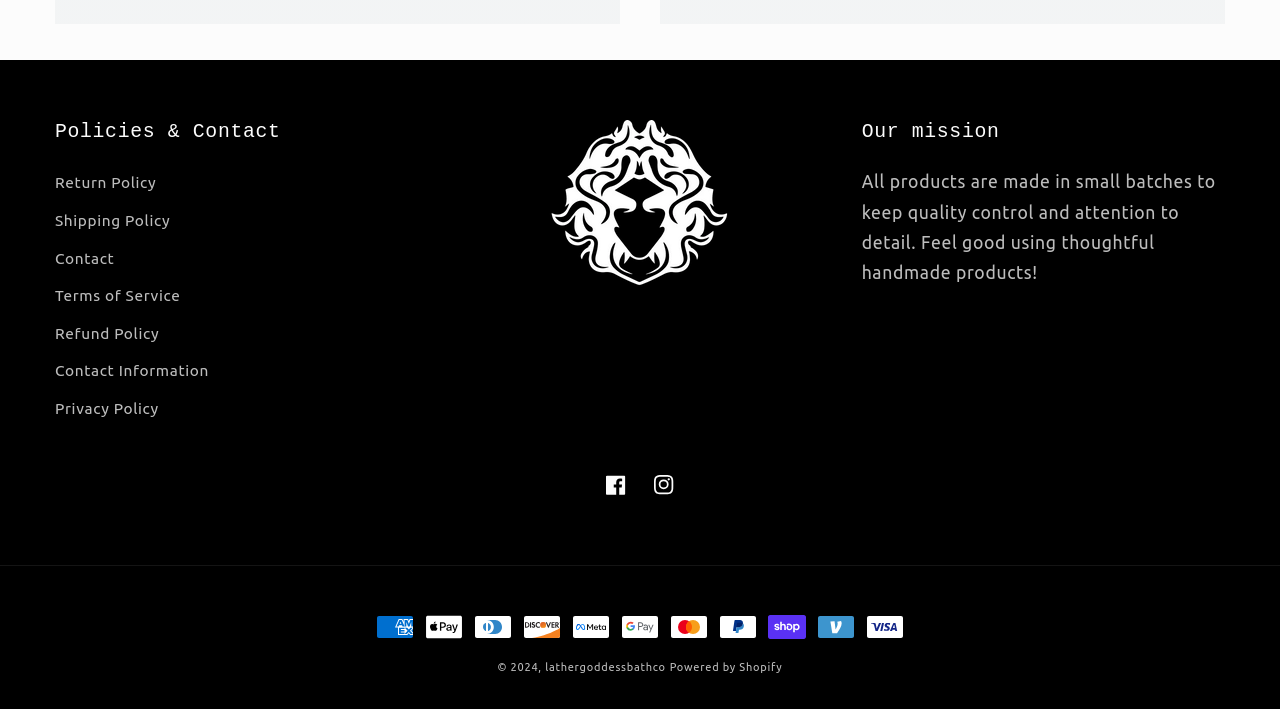Who powers the company's website?
Please provide a single word or phrase as your answer based on the screenshot.

Shopify